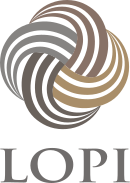Refer to the image and answer the question with as much detail as possible: What do the overlapping, spiraled lines in the logo symbolize?

The artistic representation of overlapping, spiraled lines in various earthy tones in the logo symbolizes the natural fibers and textures of wool, as mentioned in the caption.